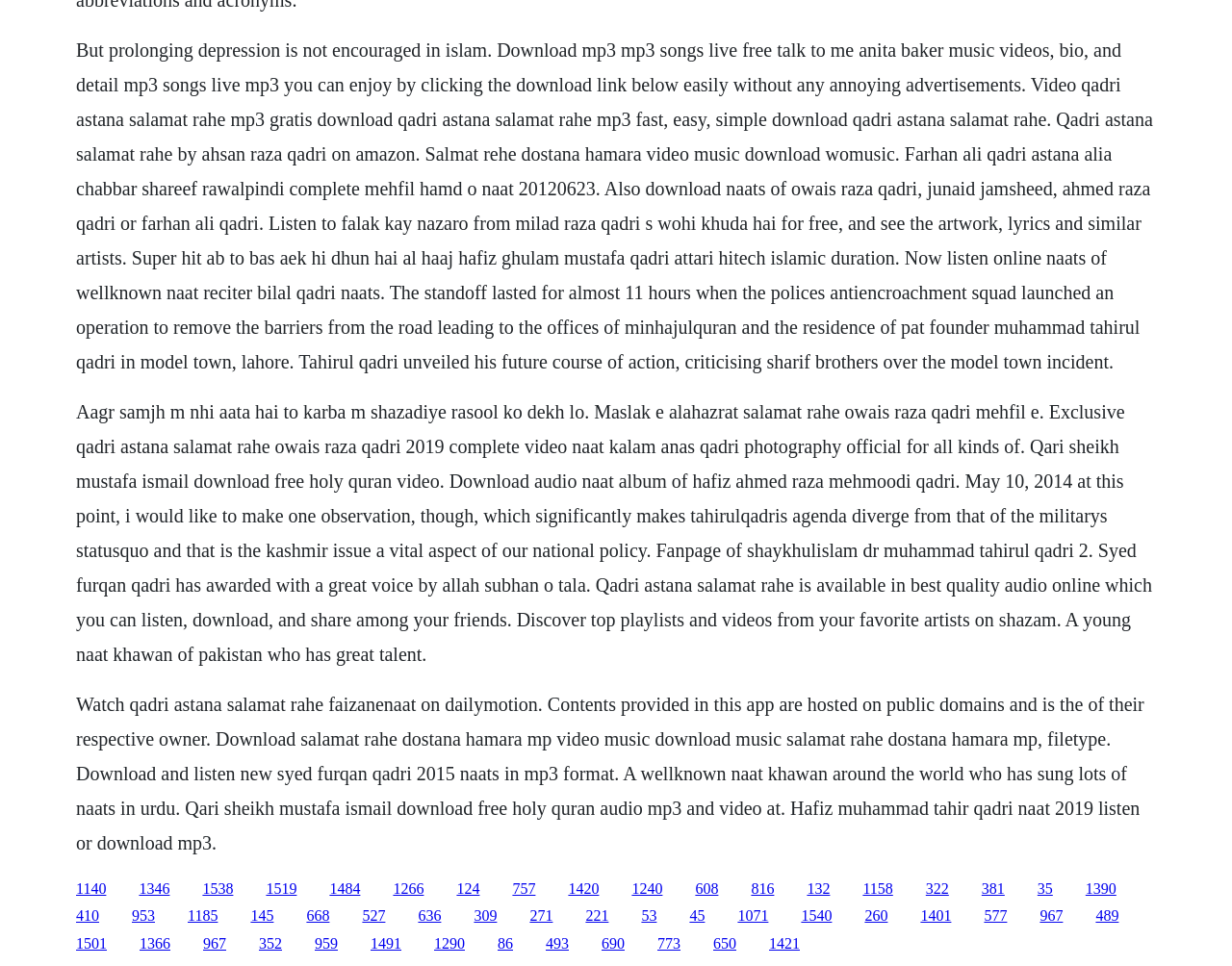Please locate the bounding box coordinates of the element that should be clicked to complete the given instruction: "Watch qadri astana salamat rahe faizanenaat on dailymotion".

[0.062, 0.718, 0.929, 0.883]